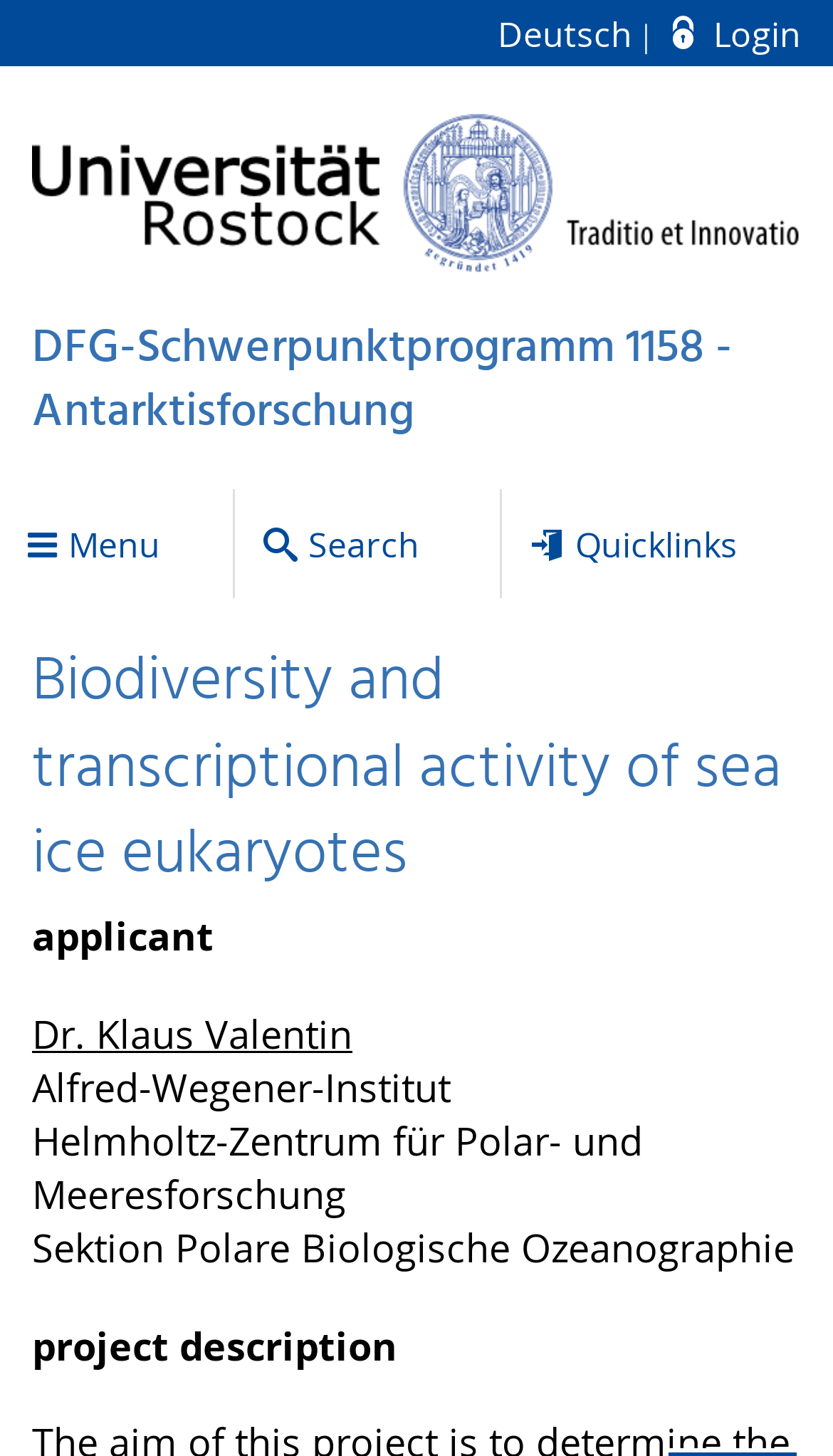Please identify the bounding box coordinates of the clickable region that I should interact with to perform the following instruction: "Open the university homepage". The coordinates should be expressed as four float numbers between 0 and 1, i.e., [left, top, right, bottom].

[0.038, 0.075, 0.962, 0.189]